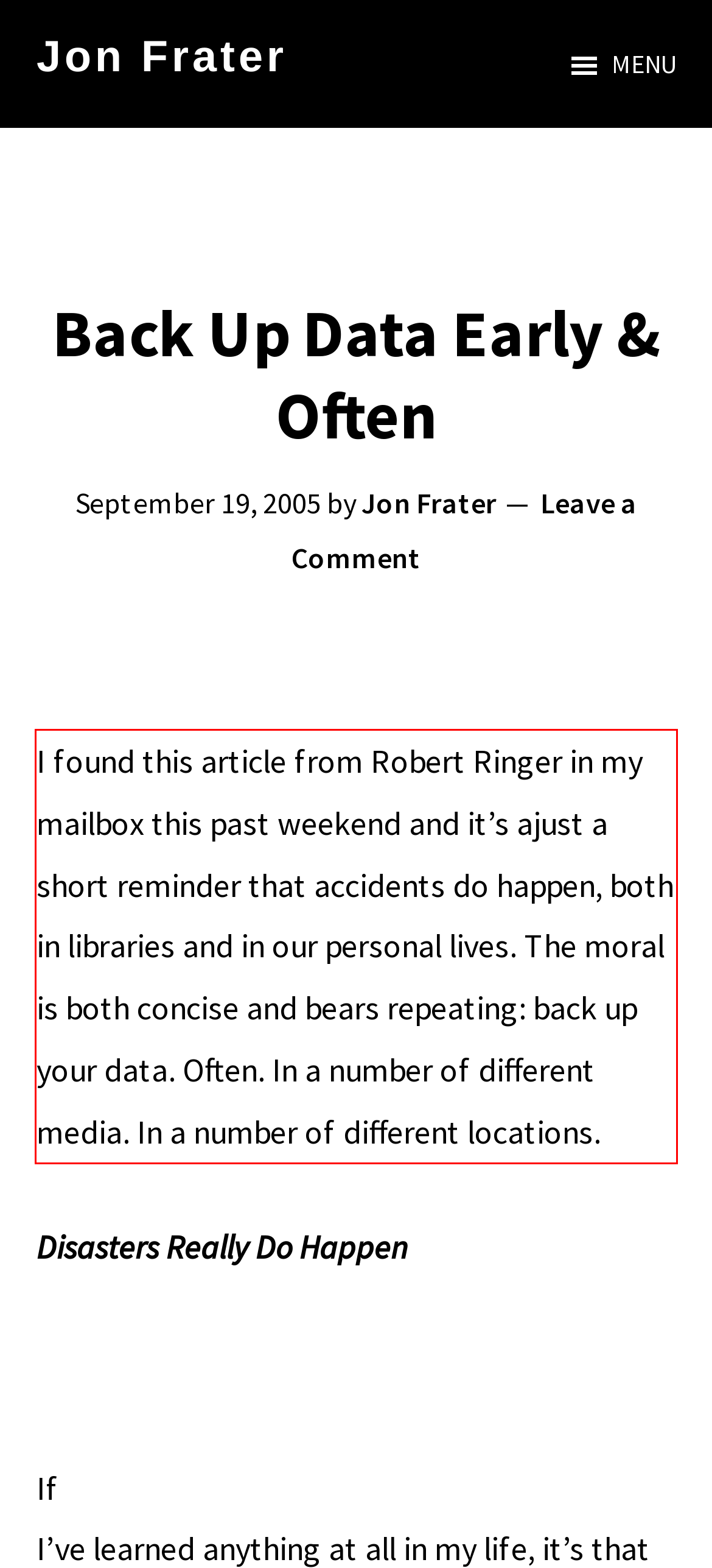With the provided screenshot of a webpage, locate the red bounding box and perform OCR to extract the text content inside it.

I found this article from Robert Ringer in my mailbox this past weekend and it’s ajust a short reminder that accidents do happen, both in libraries and in our personal lives. The moral is both concise and bears repeating: back up your data. Often. In a number of different media. In a number of different locations.